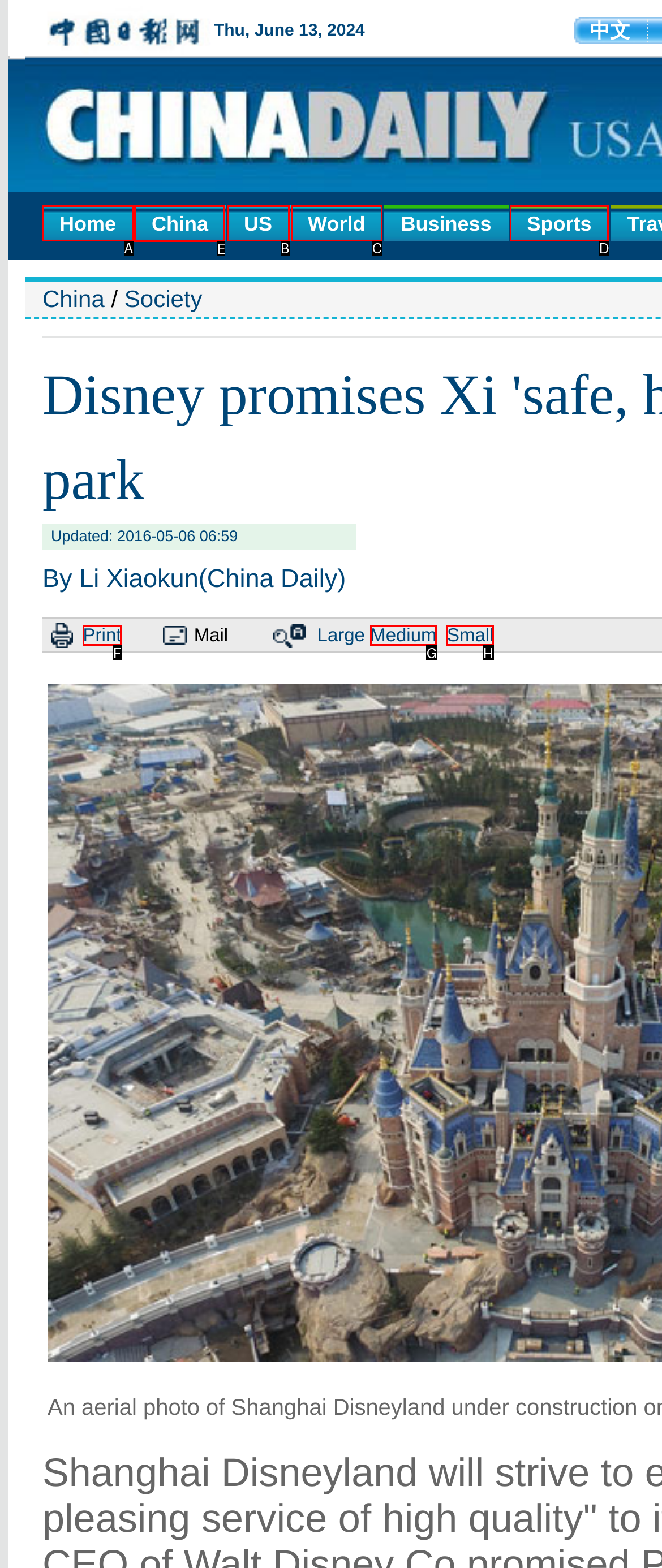Select the option I need to click to accomplish this task: view China news
Provide the letter of the selected choice from the given options.

E